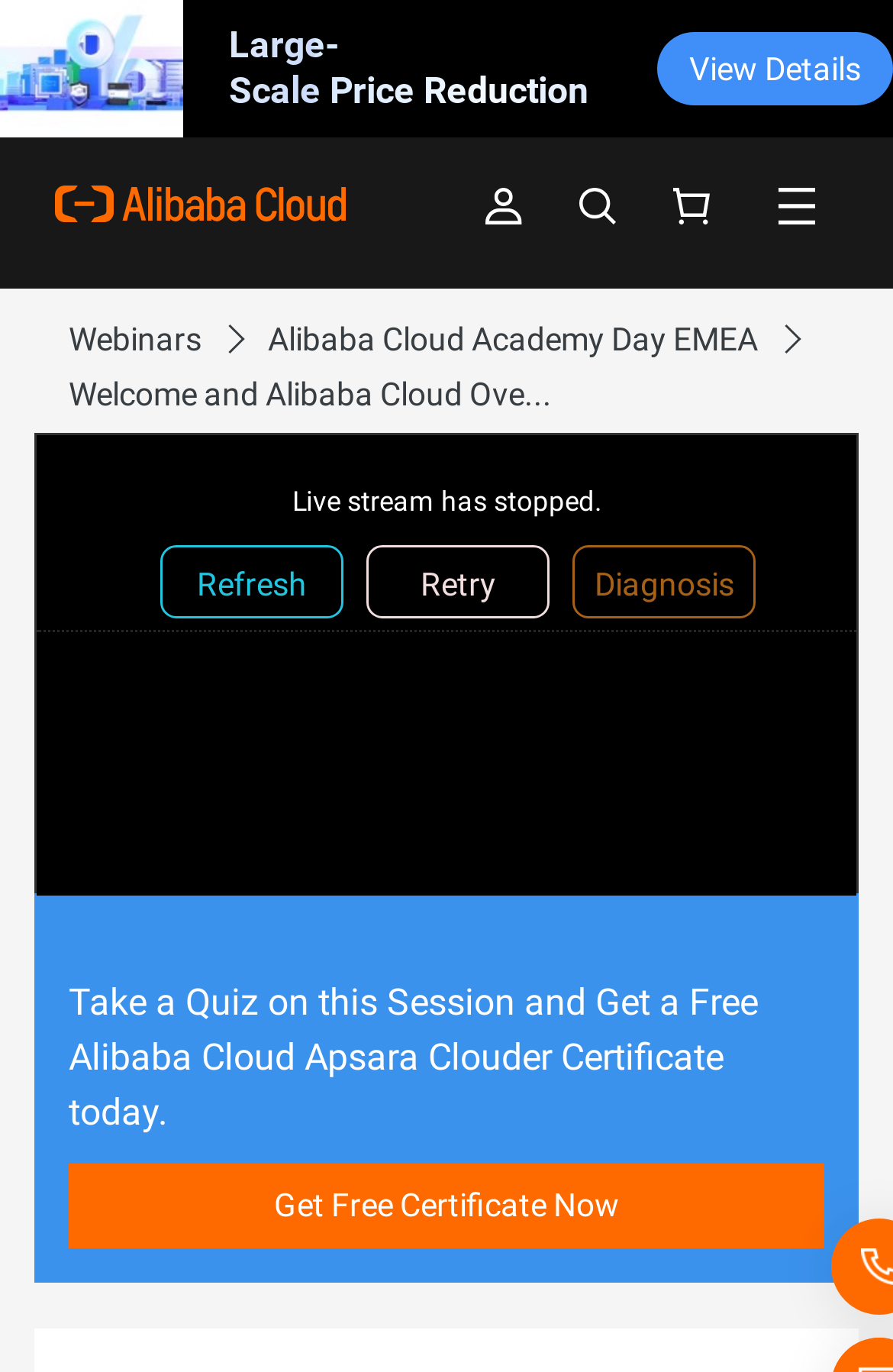Produce an extensive caption that describes everything on the webpage.

The webpage is a webinar overview page for Alibaba Cloud, with a focus on introducing the cloud platform. At the top, there is a prominent link "Large-Scale Price Reduction View Details" that spans the entire width of the page. Below this link, there are several elements aligned horizontally, including a button with an image labeled "编组" (which means "group" in Chinese), a link to "Alibaba Cloud" with an accompanying image, and several more links with images labeled "编组". These elements are positioned near the top of the page, with the button and links taking up about a quarter of the page's width.

Further down, there are links to "Webinars" and "Alibaba Cloud Academy Day EMEA", which are positioned side by side. Below these links, there is a heading "Welcome and Alibaba Cloud Overview" that spans about half of the page's width. 

In the middle of the page, there is a notification that "Live stream has stopped." Below this notification, there are three links: "Refresh", "Retry", and "Diagnosis", which are aligned horizontally. Next to these links, there is a timer displaying "00:00" with a slash symbol beside it.

At the bottom of the page, there is a promotional message encouraging users to take a quiz on the session and get a free Alibaba Cloud Apsara Clouder certificate. Below this message, there is a call-to-action link "Get Free Certificate Now" that spans about half of the page's width.